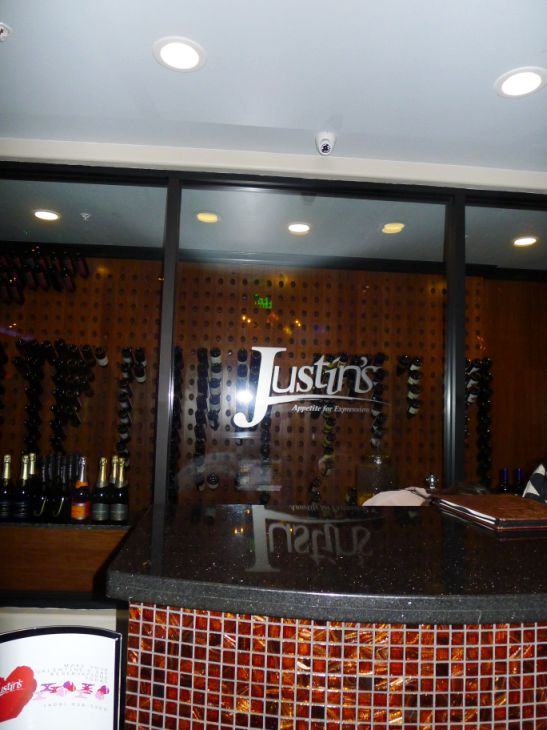Explain the image in detail, mentioning the main subjects and background elements.

The image showcases the entrance area of a stylish restaurant named "Justin's." The design features a modern counter topped with dark granite, reflecting overhead lights and adding to the elegant ambiance. Behind the counter, a large glass wall prominently displays the restaurant's name in a stylish font, accompanied by the tagline "Appetite for Expression." The decor includes a striking backdrop made of numerous wine bottles meticulously arranged on a wooden wall, which enhances the upscale feel of the space. Soft lighting illuminates the area, creating an inviting atmosphere as guests approach the entrance. The scene captures the spaciousness and sophistication of the restaurant, hinting at a rich dining experience.